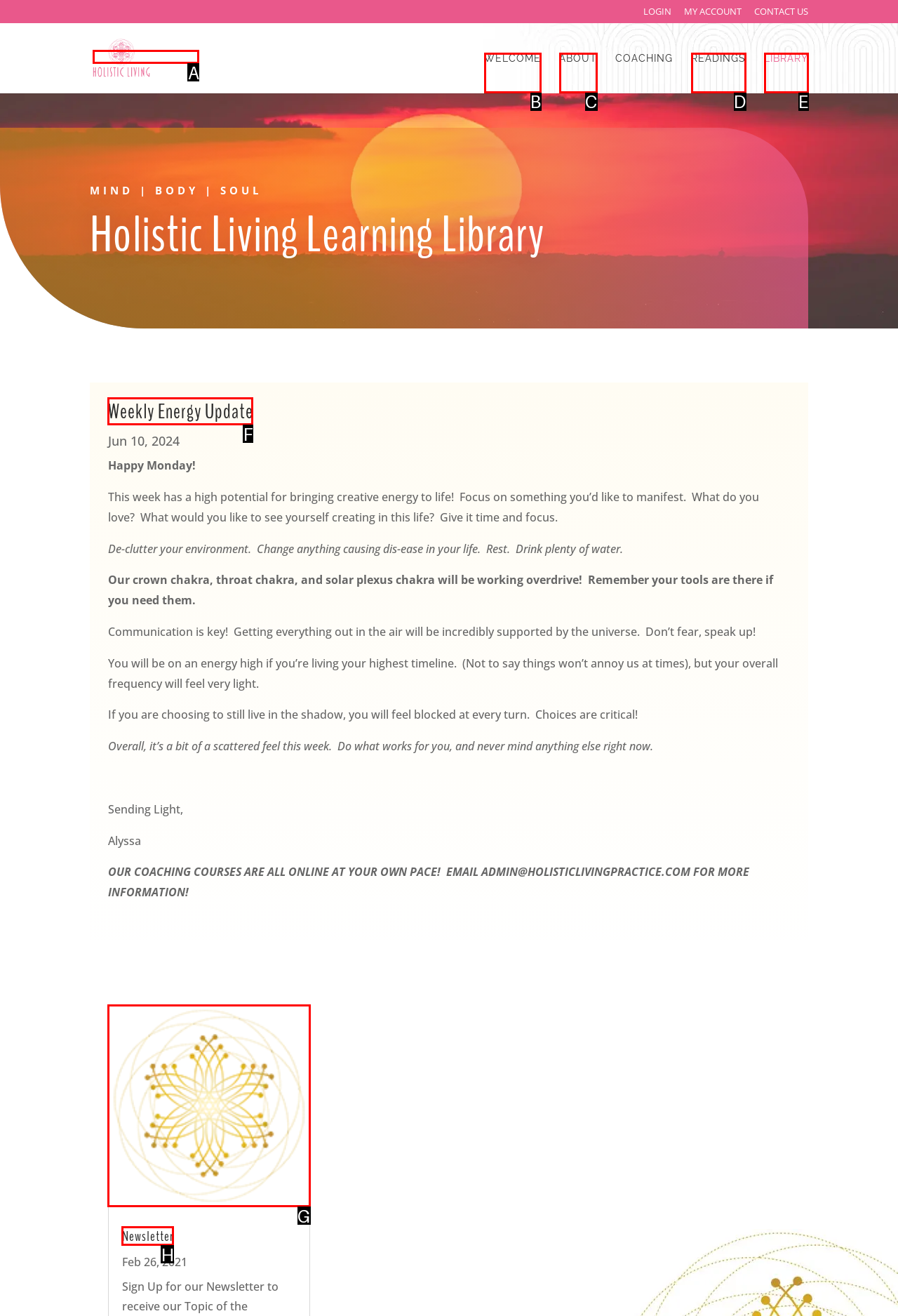Determine which UI element matches this description: Library
Reply with the appropriate option's letter.

E